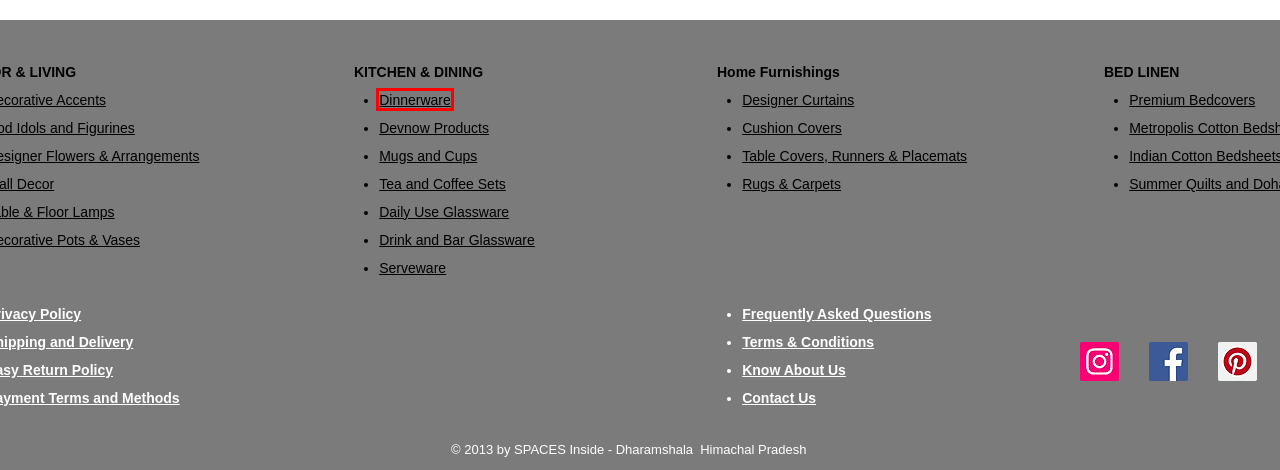Using the screenshot of a webpage with a red bounding box, pick the webpage description that most accurately represents the new webpage after the element inside the red box is clicked. Here are the candidates:
A. FAQs
B. Buy Designer Dinnerware Online | SPACES Inside | Home Decor Store
C. Buy Tea & Coffee Mugs Online | SPACES Inside | Home Decor Store
D. Buy RCR Whisky Glasses Online | SPACES Inside | Home Decor Store
E. Buy Devnow Products Online in India | SPACES Inside | Home Decor Store
F. Buy Obsession Carpets Online at Best Prices | SPACES Inside | Home Decor Store
G. Buy Boho Cushion Covers Online at Best Prices | SPACES Inside | Home Decor Store
H. Buy Table Linen Online | SPACES Inside | Home Decor Store

B